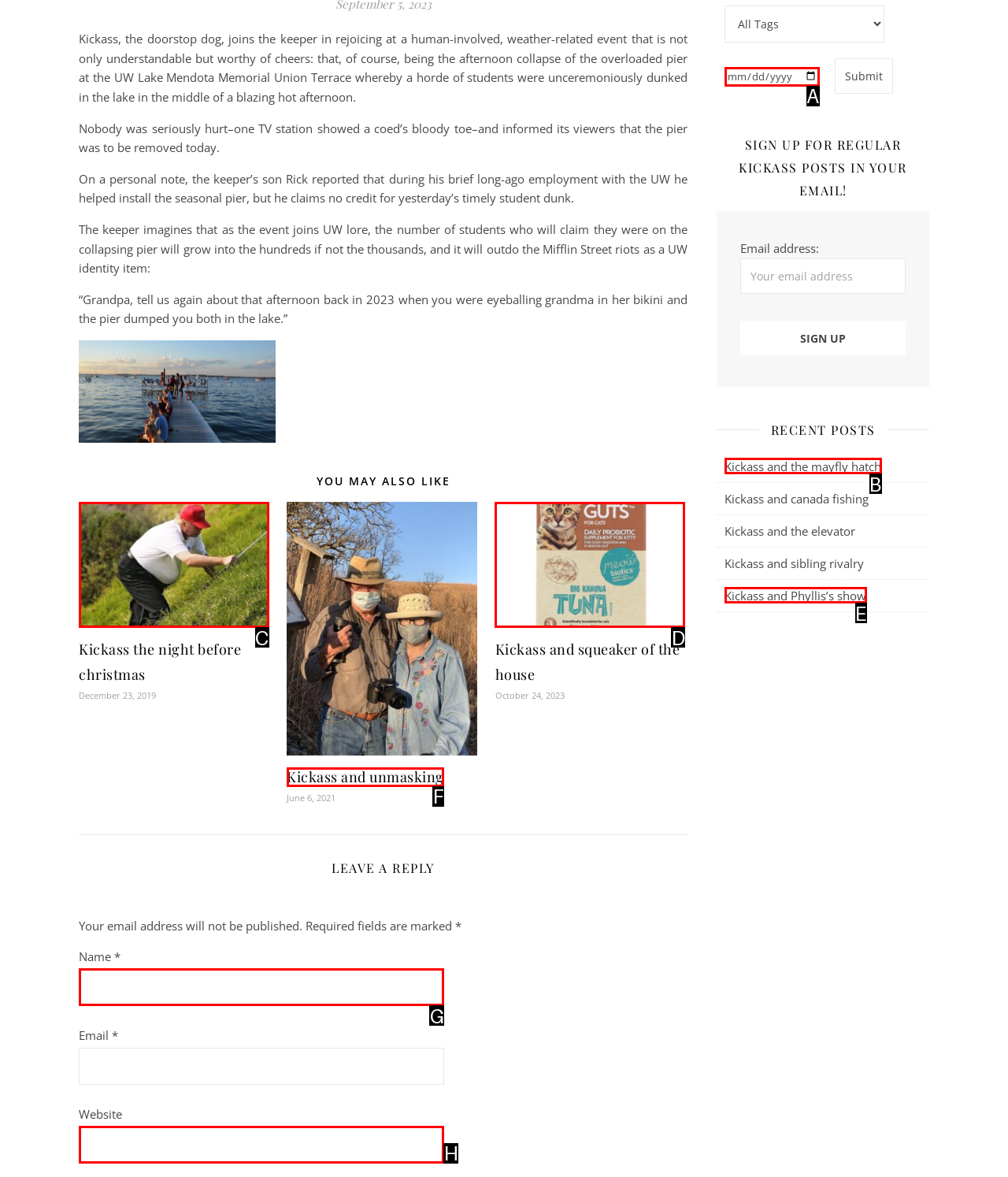Choose the HTML element that aligns with the description: name="ofpost_date[]". Indicate your choice by stating the letter.

A